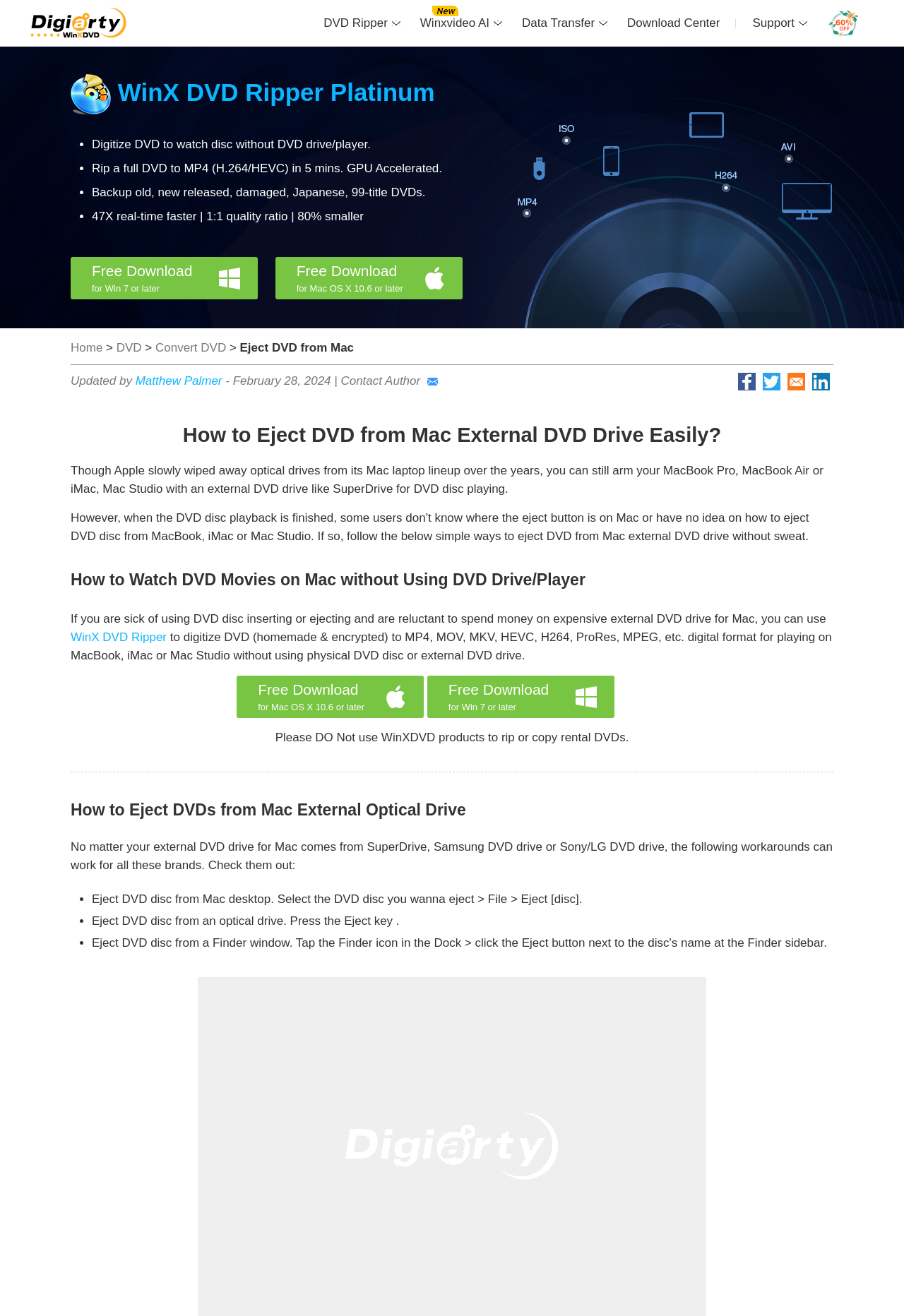Identify the bounding box for the element characterized by the following description: "WinX DVD Ripper Platinum".

[0.13, 0.06, 0.481, 0.081]